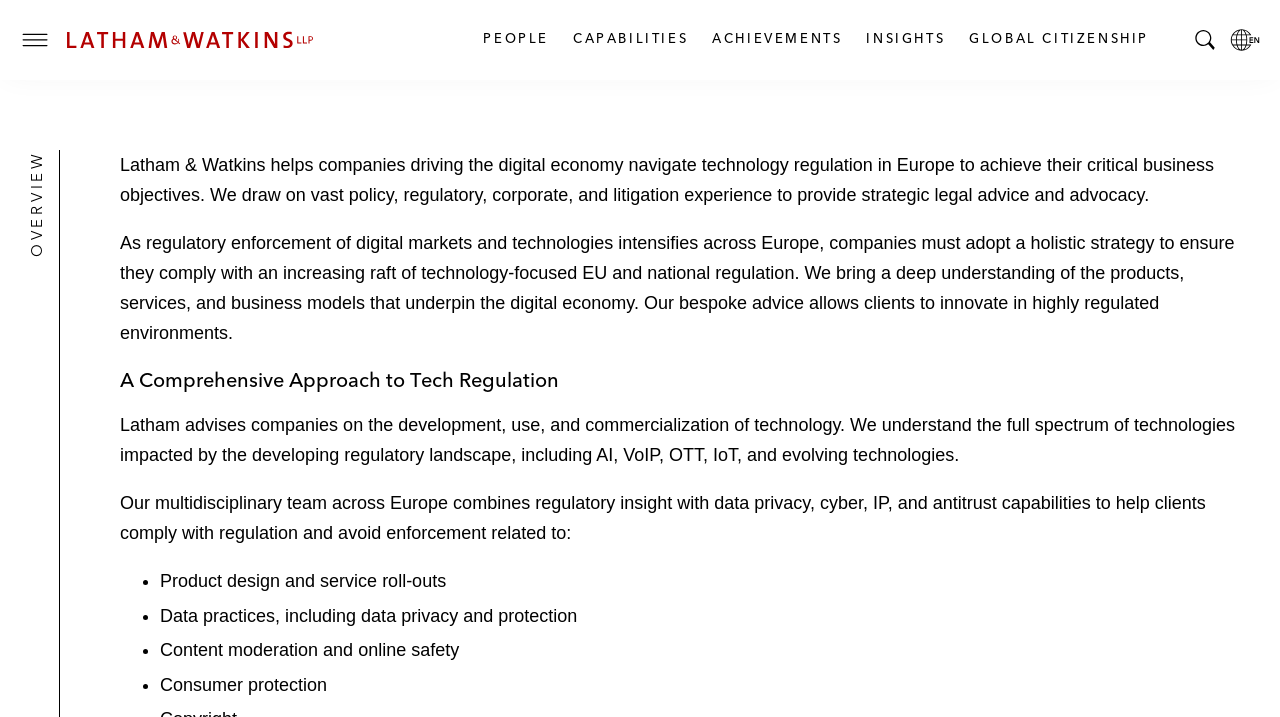Show the bounding box coordinates of the element that should be clicked to complete the task: "Read about the Red Clay Ramblers".

None